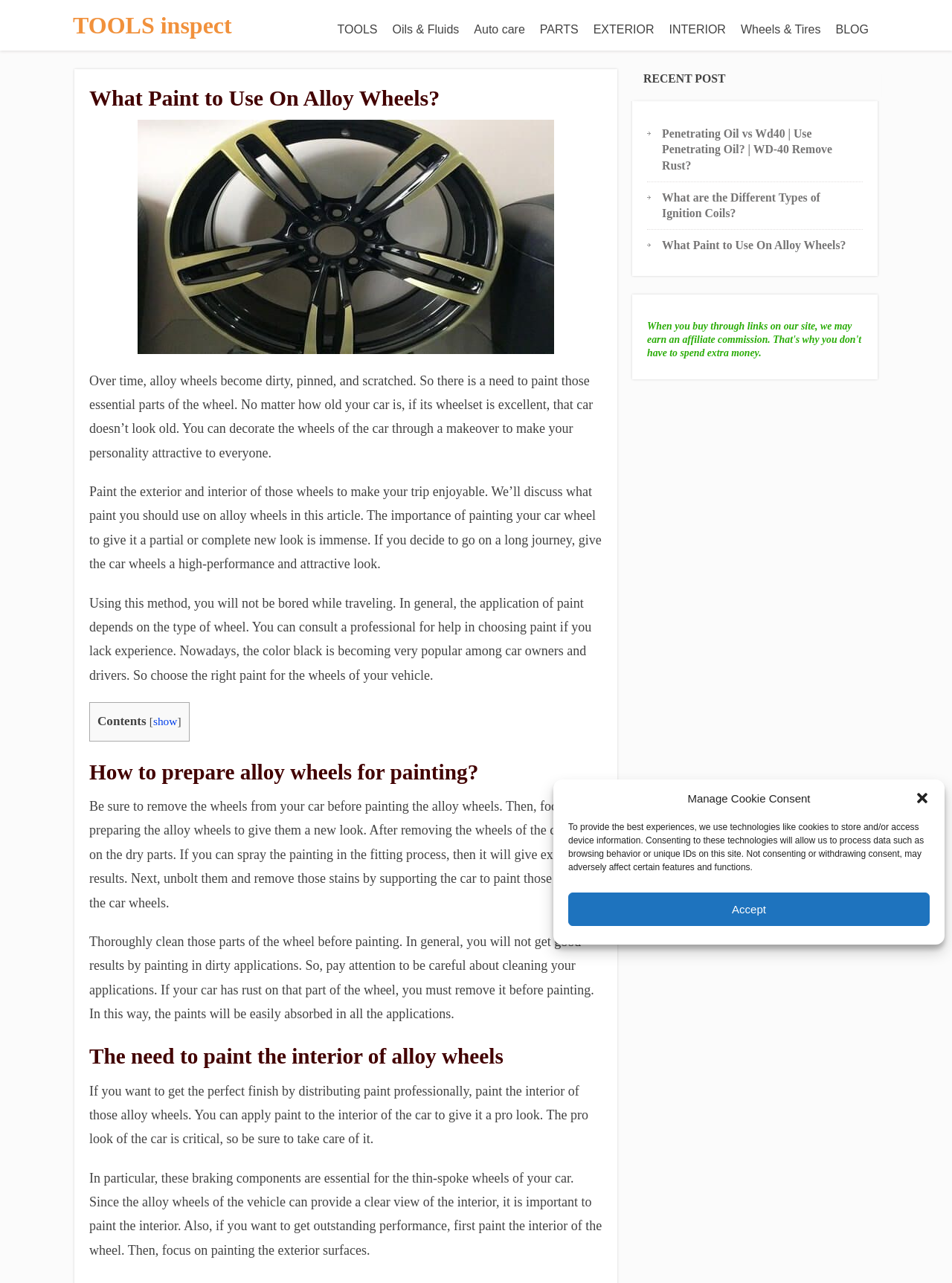What is the importance of removing rust before painting?
Based on the image, provide your answer in one word or phrase.

For paint absorption